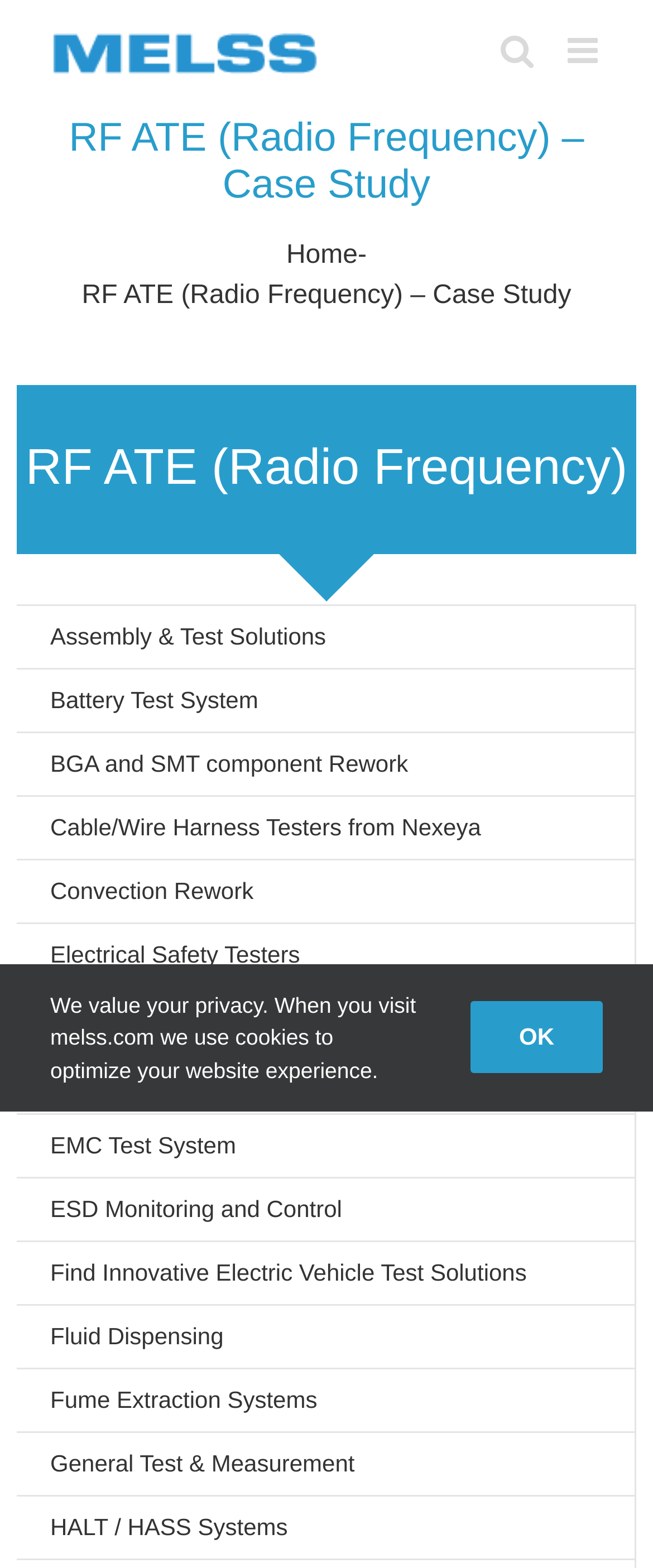Answer this question using a single word or a brief phrase:
What is the purpose of the 'OK' link?

To accept cookies